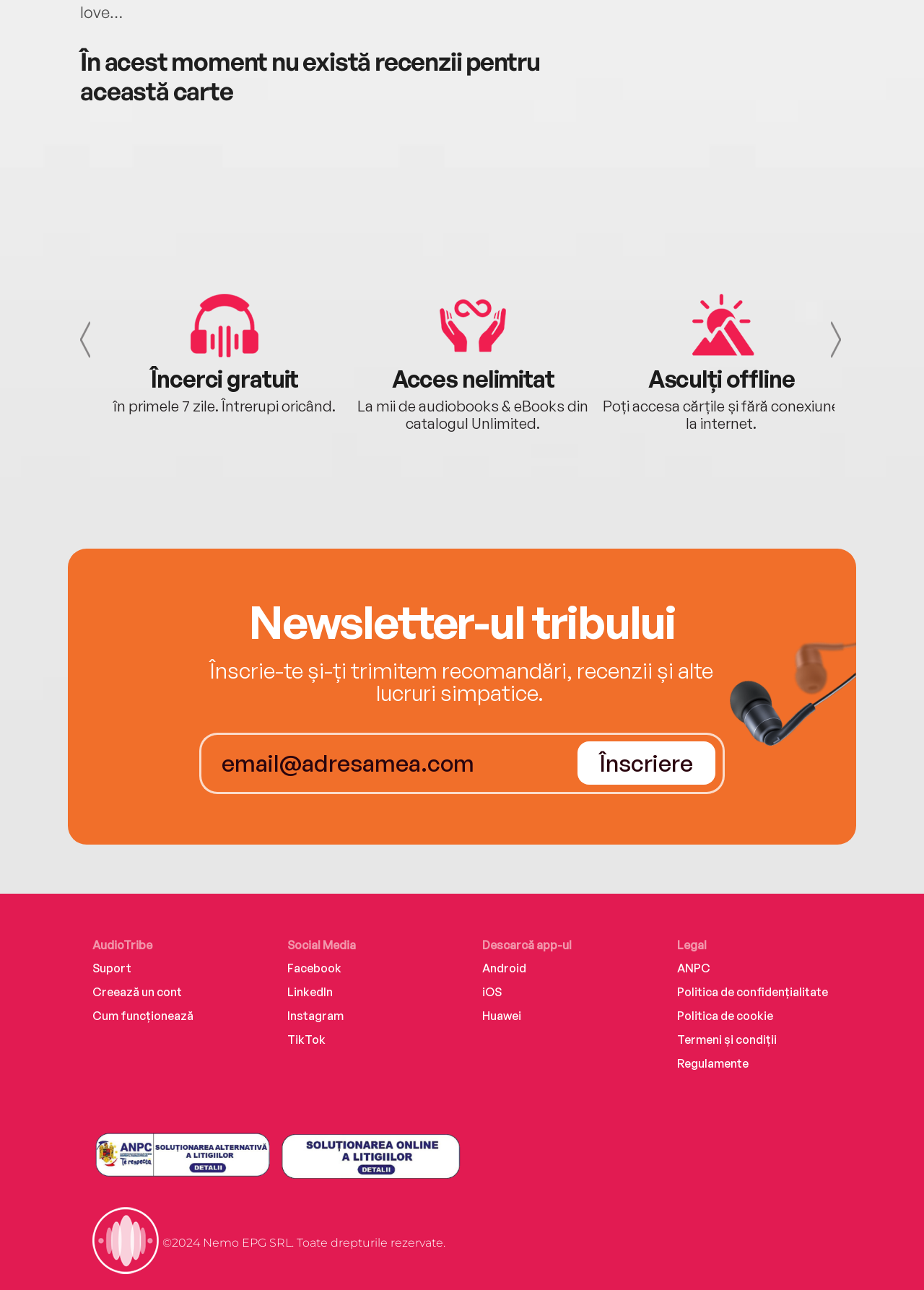What is the language of the website?
Carefully analyze the image and provide a thorough answer to the question.

I determined the language of the website by looking at the text elements and noticing that they are written in Romanian, such as 'În acest moment nu există recenzii pentru această carte' which translates to 'There are no reviews for this book at the moment'.